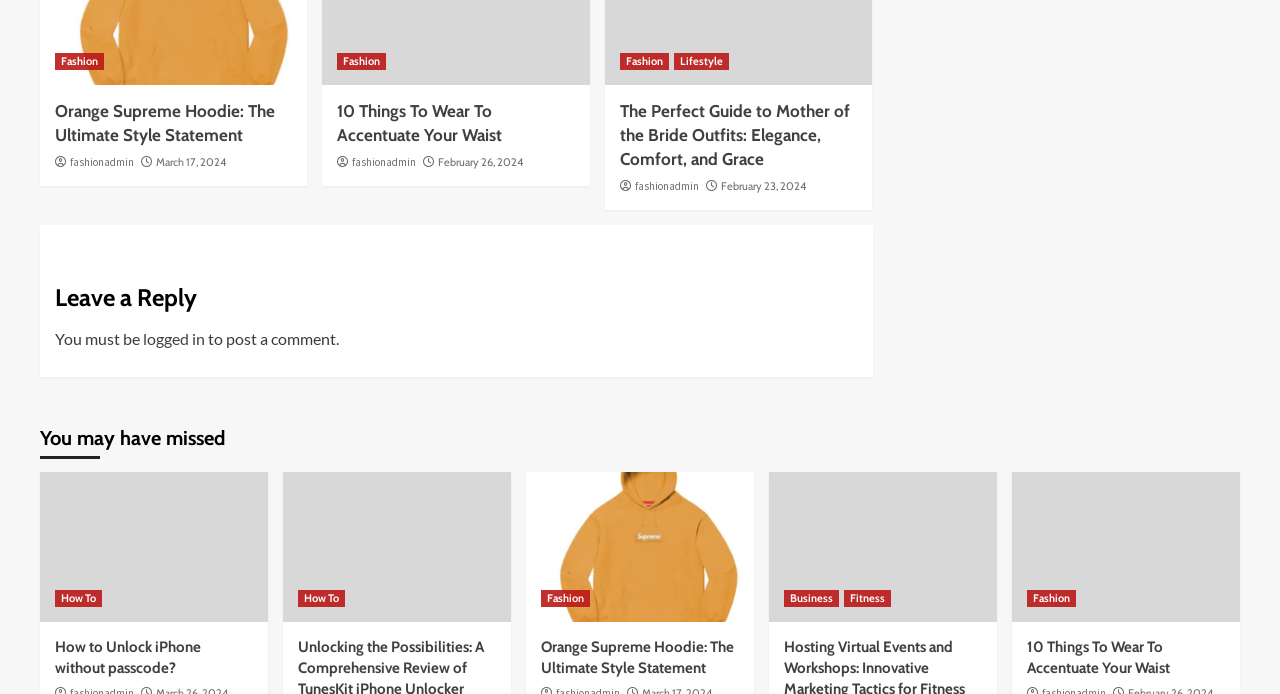Find the bounding box coordinates of the area to click in order to follow the instruction: "Click on the '10 Things To Wear To Accentuate Your Waist' link".

[0.264, 0.146, 0.393, 0.209]